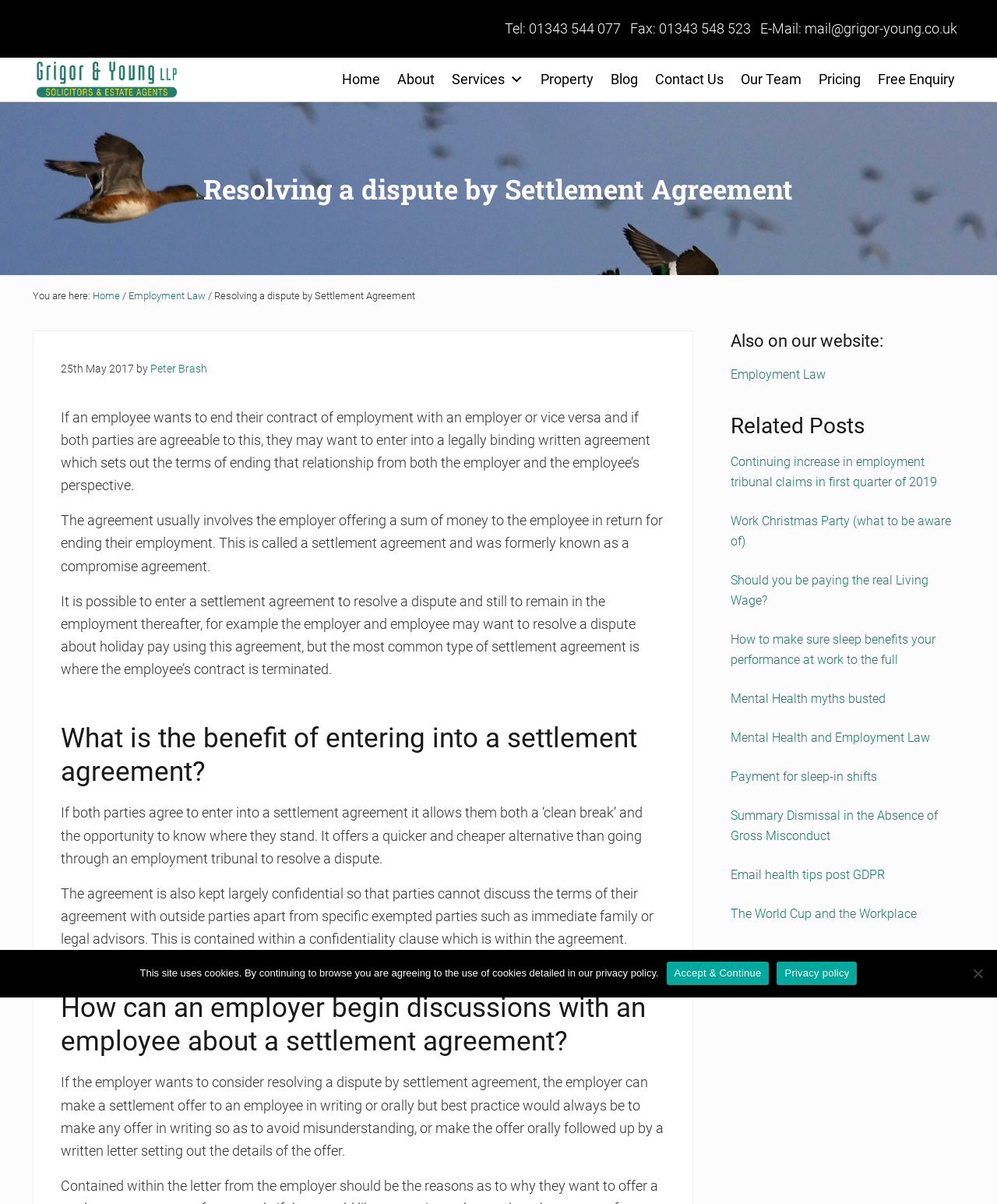Locate the bounding box coordinates of the item that should be clicked to fulfill the instruction: "Click the 'Employment Law' link".

[0.129, 0.241, 0.206, 0.251]